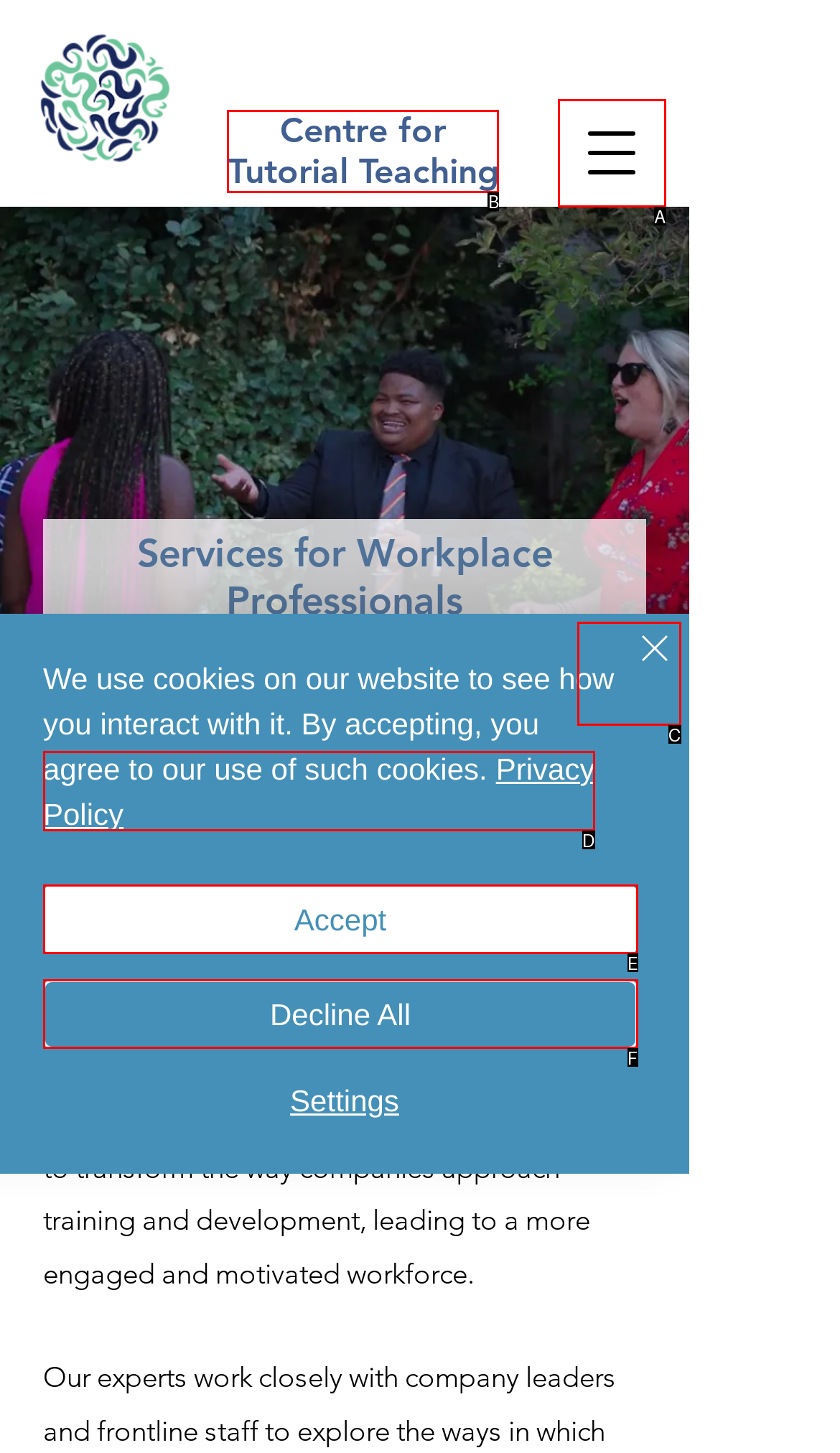From the given choices, determine which HTML element matches the description: Privacy Policy. Reply with the appropriate letter.

D